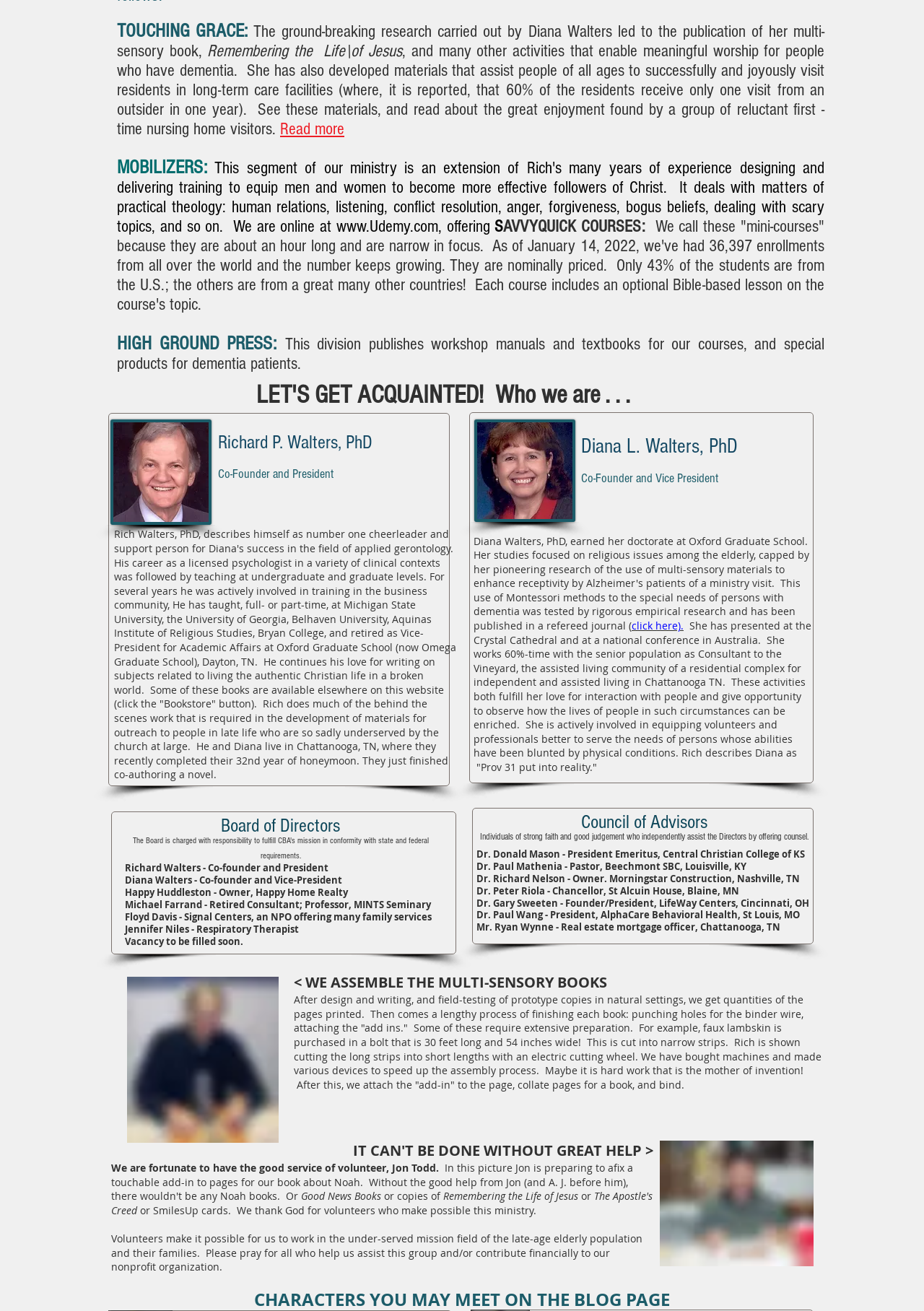Find the bounding box of the element with the following description: "click here).". The coordinates must be four float numbers between 0 and 1, formatted as [left, top, right, bottom].

[0.684, 0.472, 0.74, 0.482]